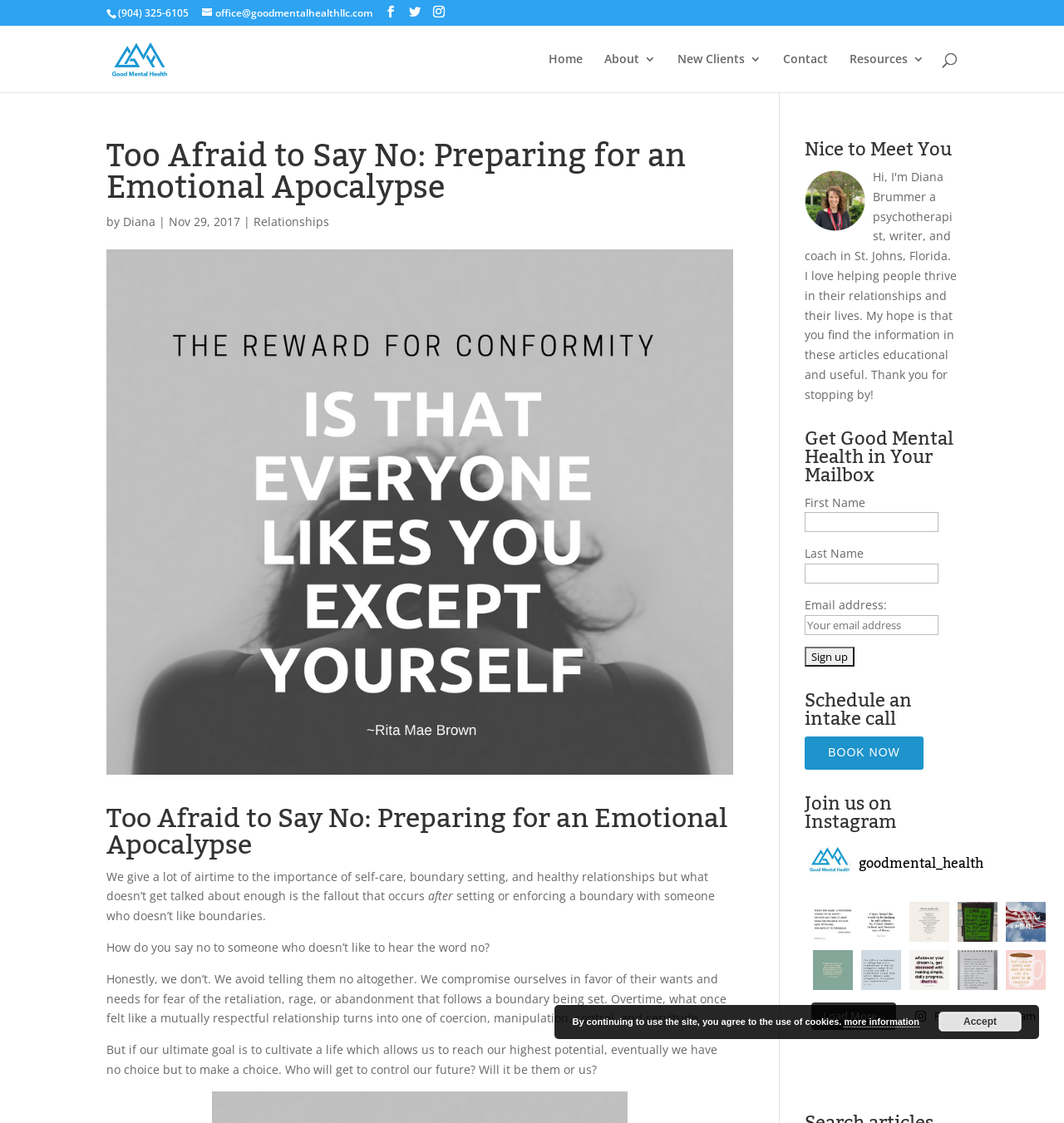Determine the bounding box coordinates of the clickable element to achieve the following action: 'Send an email'. Provide the coordinates as four float values between 0 and 1, formatted as [left, top, right, bottom].

[0.19, 0.005, 0.35, 0.018]